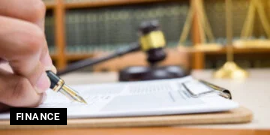Utilize the details in the image to thoroughly answer the following question: What is the focus of the content?

The word 'FINANCE' appears prominently at the bottom of the image, indicating that the focus of the content is related to financial topics or legal implications within the financial sector.